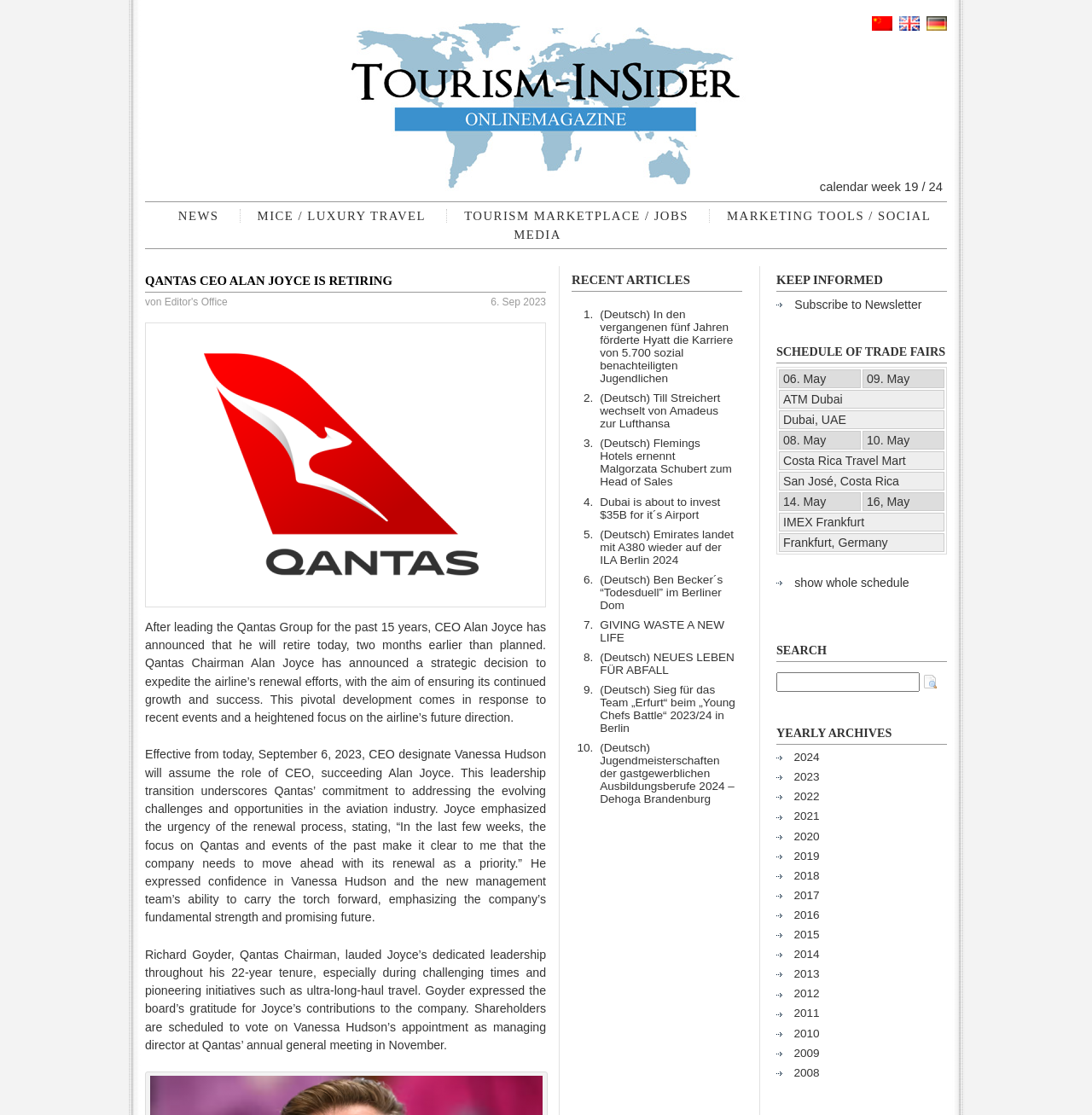Please identify the bounding box coordinates of the element's region that I should click in order to complete the following instruction: "View the whole schedule of trade fairs". The bounding box coordinates consist of four float numbers between 0 and 1, i.e., [left, top, right, bottom].

[0.728, 0.516, 0.833, 0.528]